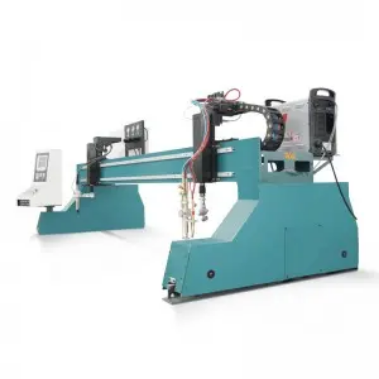Reply to the question with a single word or phrase:
What is the color of the machine's base?

Turquoise